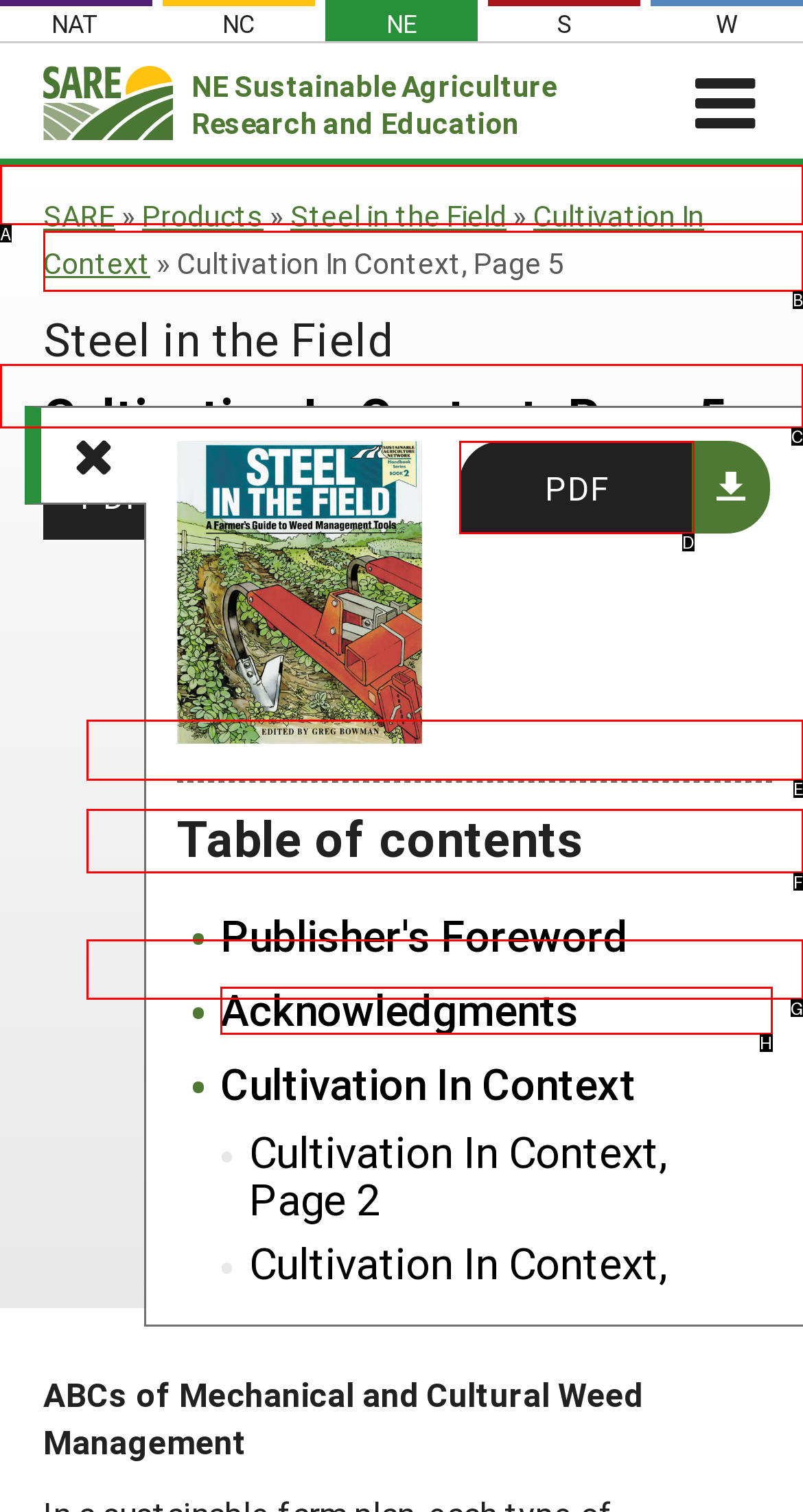Point out which UI element to click to complete this task: View the project reports
Answer with the letter corresponding to the right option from the available choices.

C